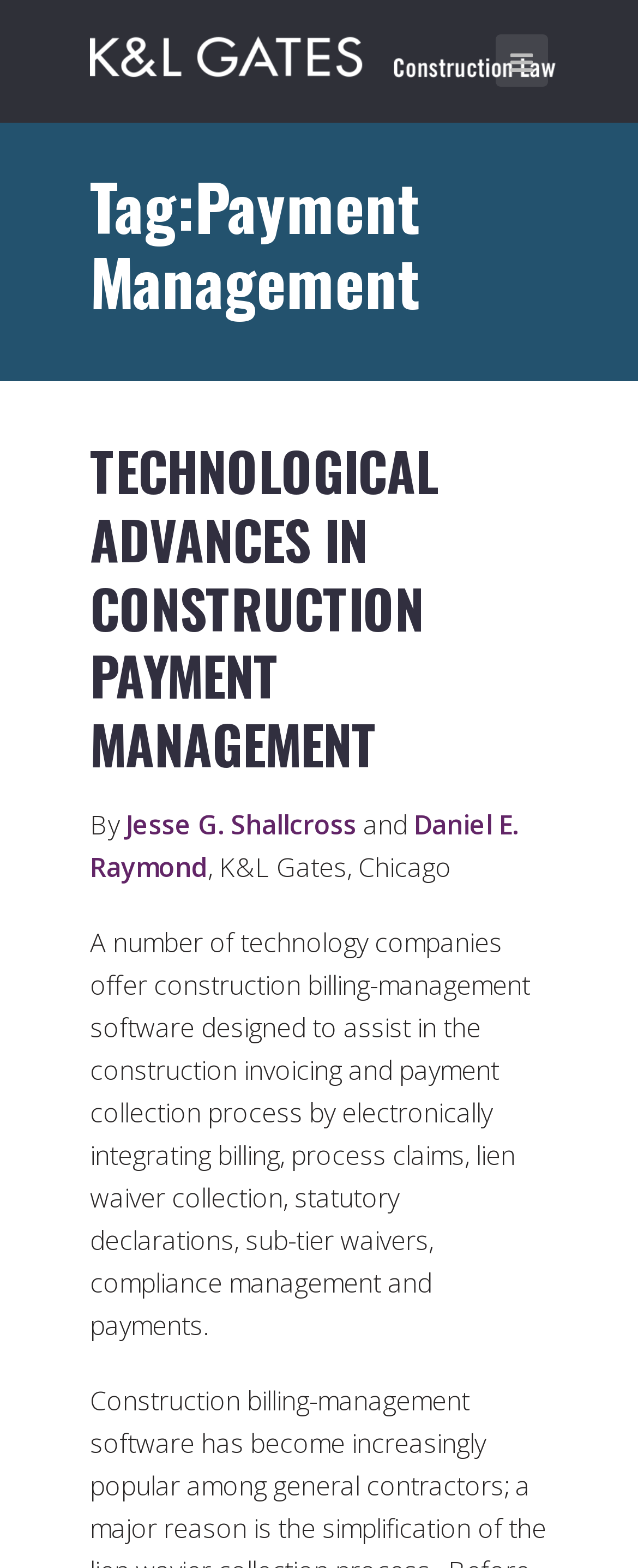Extract the bounding box of the UI element described as: "title="mobile-btn"".

[0.777, 0.022, 0.859, 0.055]